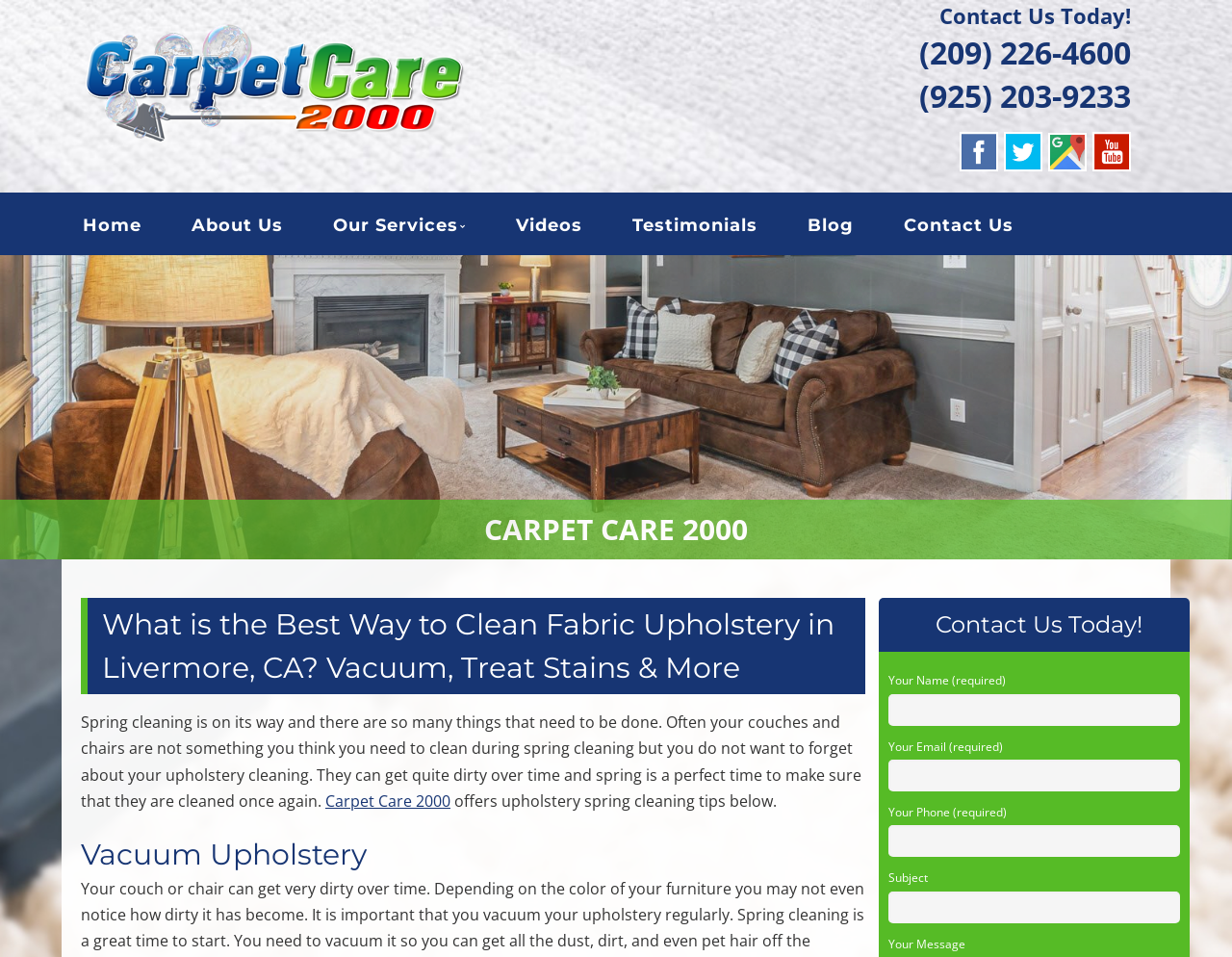Please identify the bounding box coordinates of the element I should click to complete this instruction: 'Fill in the 'Your Name' input field'. The coordinates should be given as four float numbers between 0 and 1, like this: [left, top, right, bottom].

[0.721, 0.725, 0.958, 0.758]